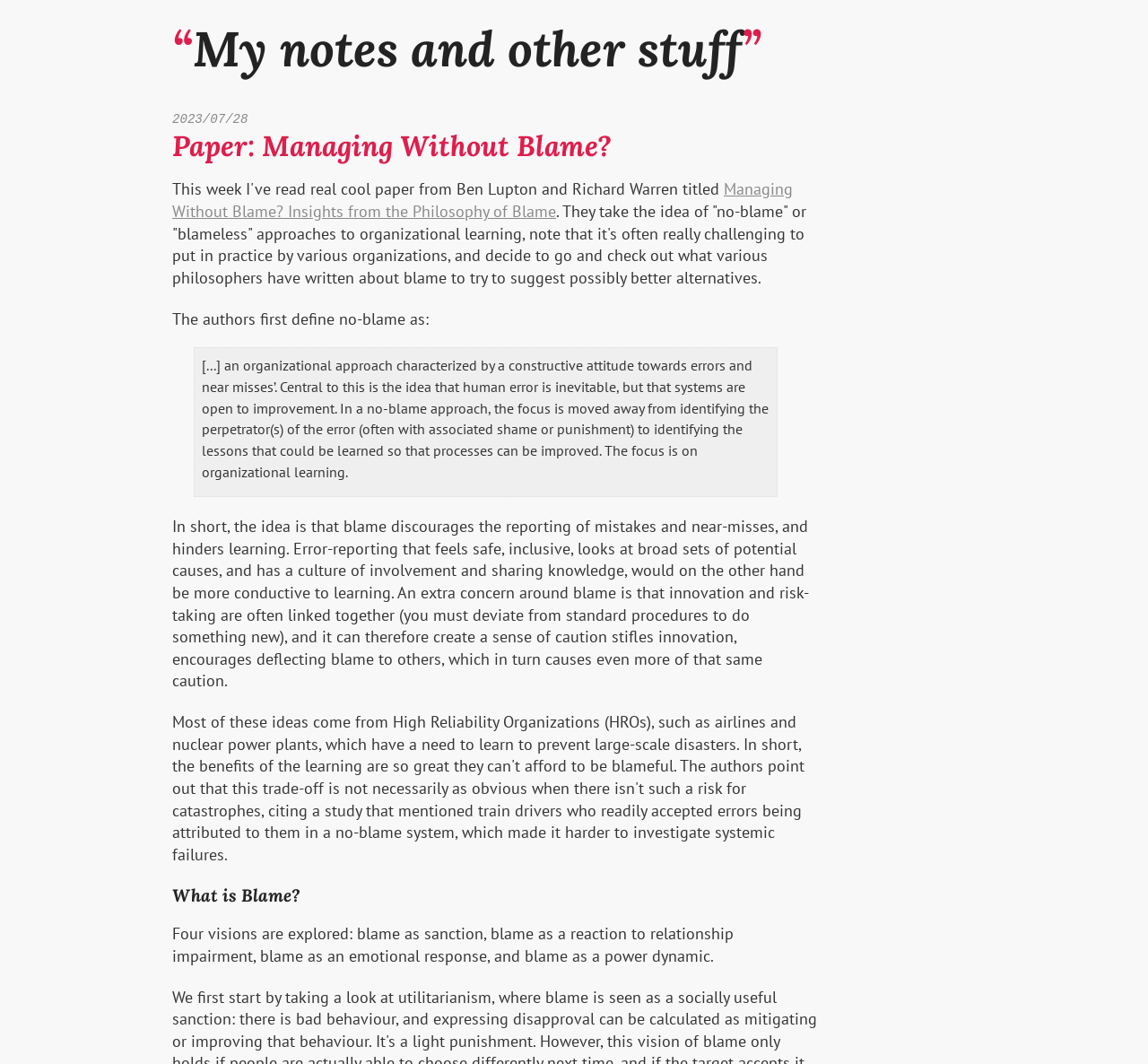What is the concern around blame in relation to innovation? Examine the screenshot and reply using just one word or a brief phrase.

It stifles innovation